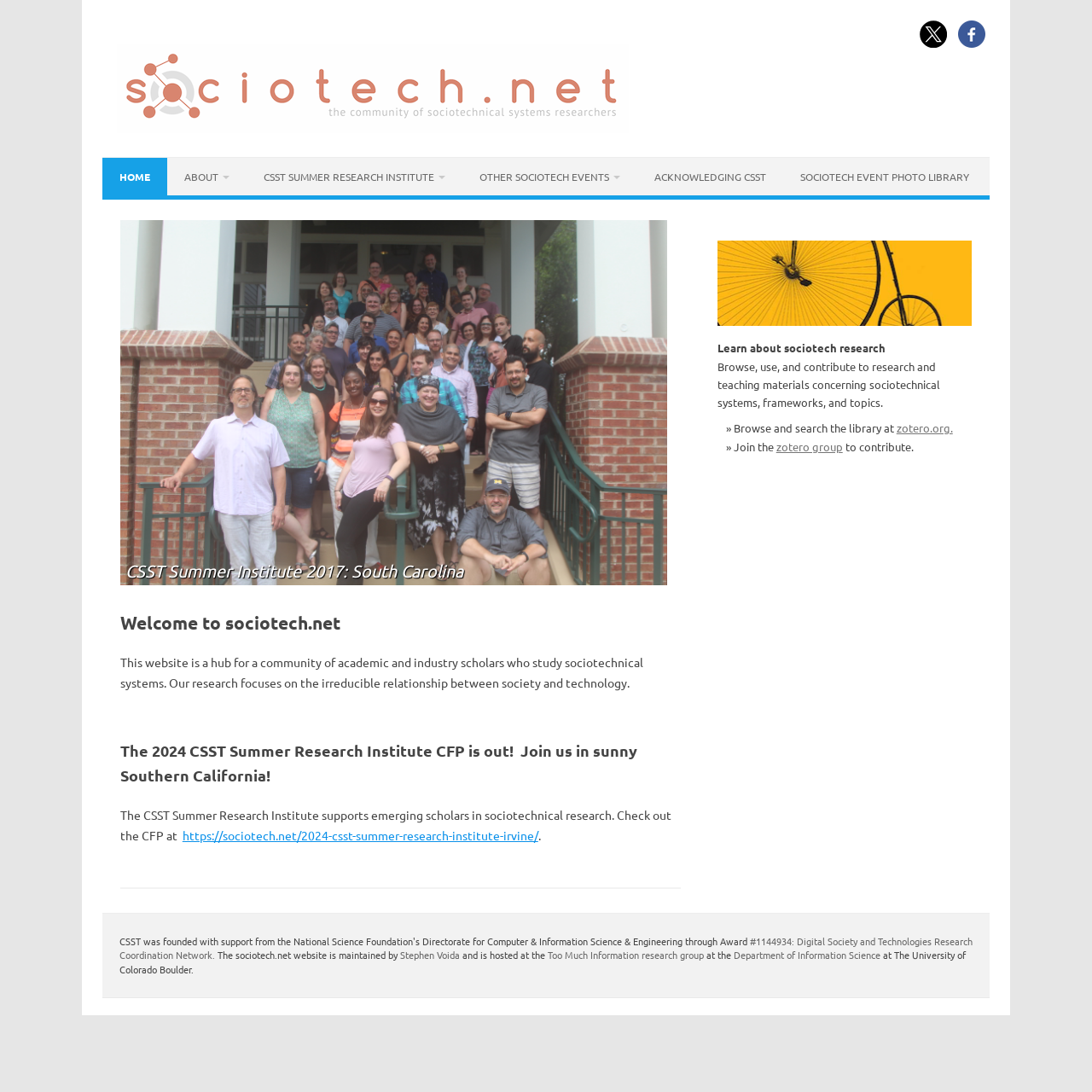Please identify the bounding box coordinates of the area I need to click to accomplish the following instruction: "Learn about sociotech research".

[0.657, 0.31, 0.89, 0.327]